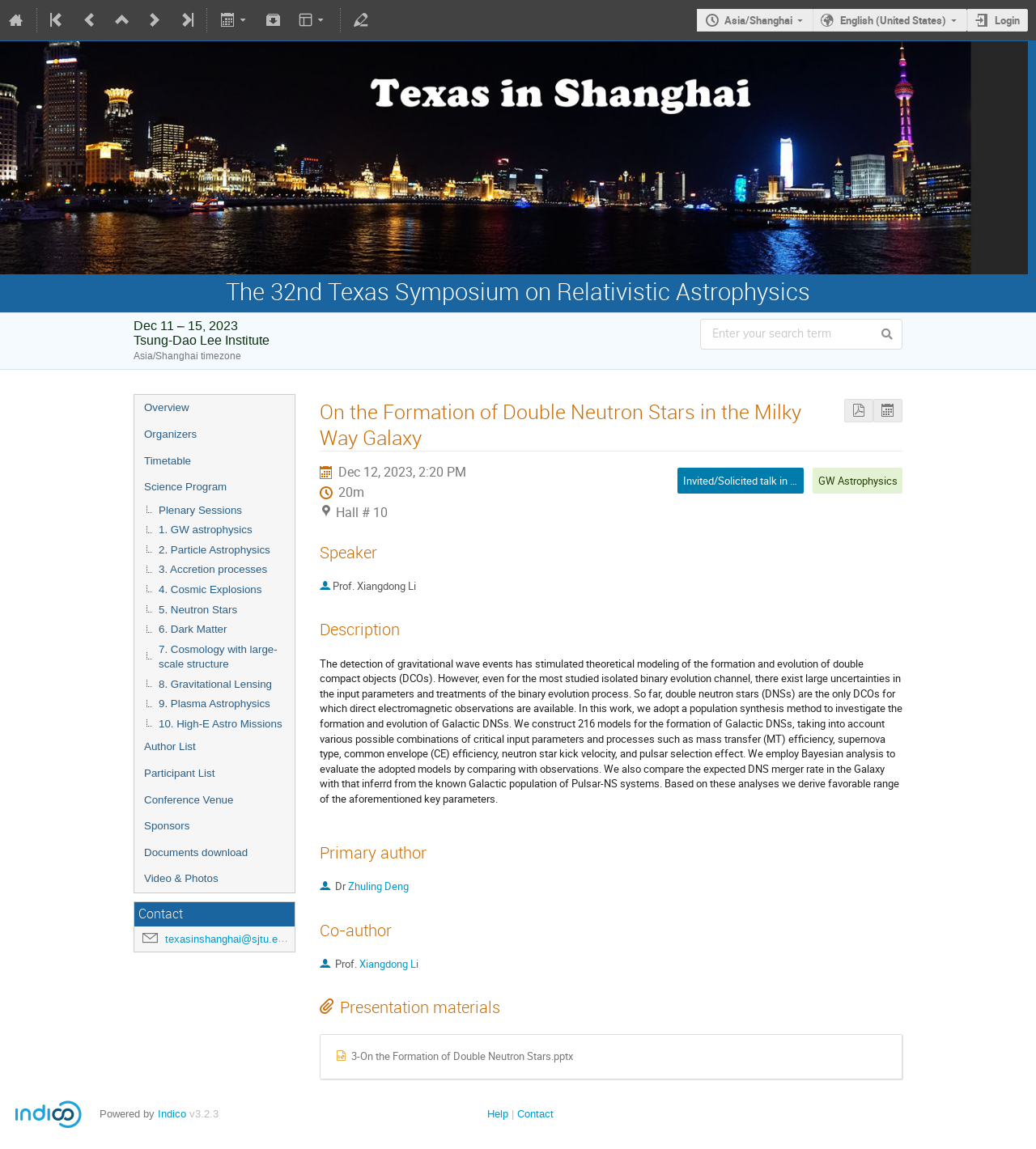Can you provide the bounding box coordinates for the element that should be clicked to implement the instruction: "Click the login button"?

[0.933, 0.008, 0.992, 0.028]